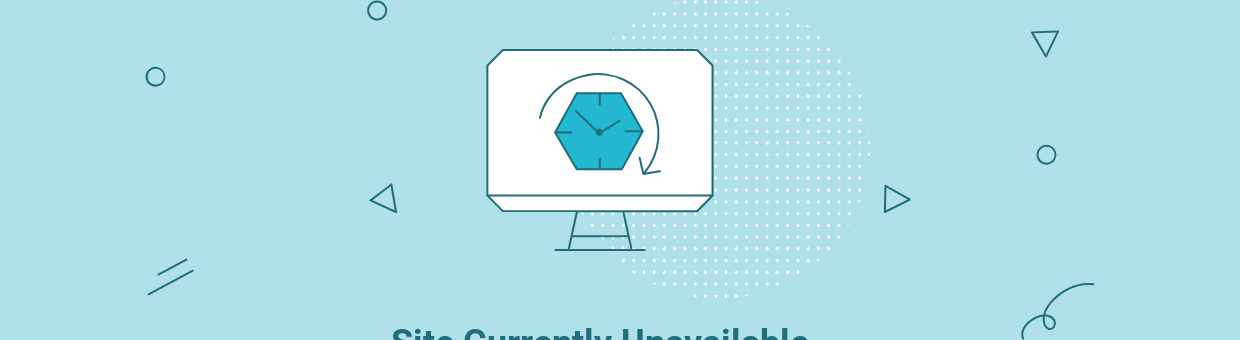Give a comprehensive caption for the image.

The image features a light blue background adorned with various geometric shapes, enhancing its modern aesthetic. At the center, there is a simplistic illustration of a computer monitor displaying a hexagonal shape with a clock icon, symbolizing time and updates. Below this visual, the text "Site Currently Unavailable" is prominently displayed in a bold, dark font, indicating that the website is temporarily inaccessible. This composition effectively conveys a professional yet friendly tone, suitable for informing users of site issues while maintaining a visually pleasing appearance.